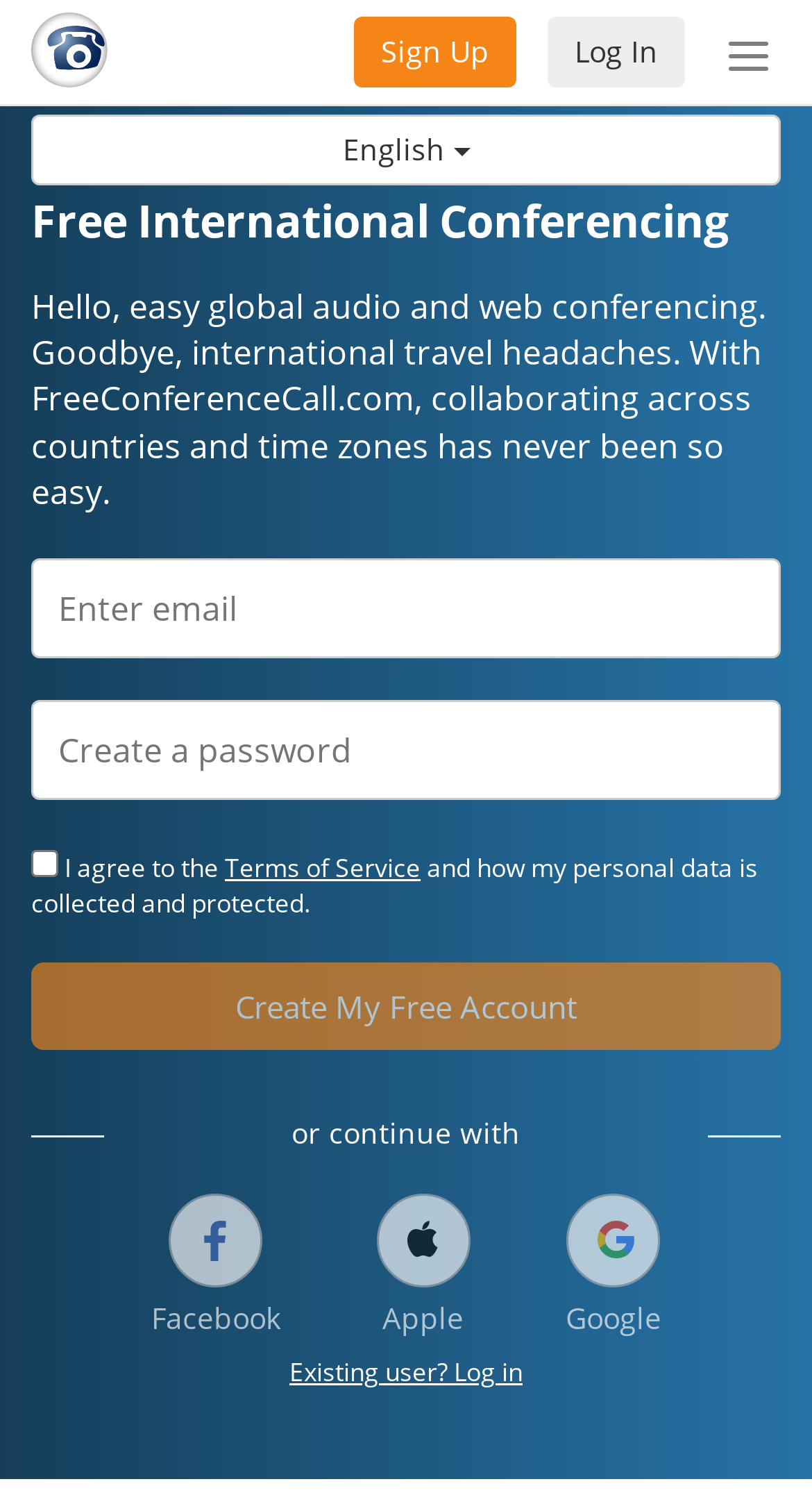Provide an in-depth caption for the elements present on the webpage.

The webpage is about International Conferencing on FreeConferenceCall.com. At the top left, there is a link to switch to English, and a button to toggle navigation. Next to it, there is a logo of FreeConferenceCall.com, which is an image. On the top right, there are links to log in and a button to sign up.

Below the top navigation, there is a large image that takes up the full width of the page, depicting a person sitting at a desk using a laptop with a man smiling on screen share.

Underneath the image, there is a heading that reads "Free International Conferencing". Below the heading, there is a paragraph of text that explains the benefits of using FreeConferenceCall.com for global audio and web conferencing.

Following the paragraph, there is a form to create a free account, which includes two text boxes to enter an email and create a password, a checkbox to agree to the terms of service, and a link to the terms of service. Below the form, there is a button to create a free account.

There is a horizontal separator line below the form, followed by a text that says "or continue with". Below this text, there are three buttons to sign up with Facebook, Apple, or Google, each with an icon image. Finally, at the bottom, there is a link for existing users to log in.